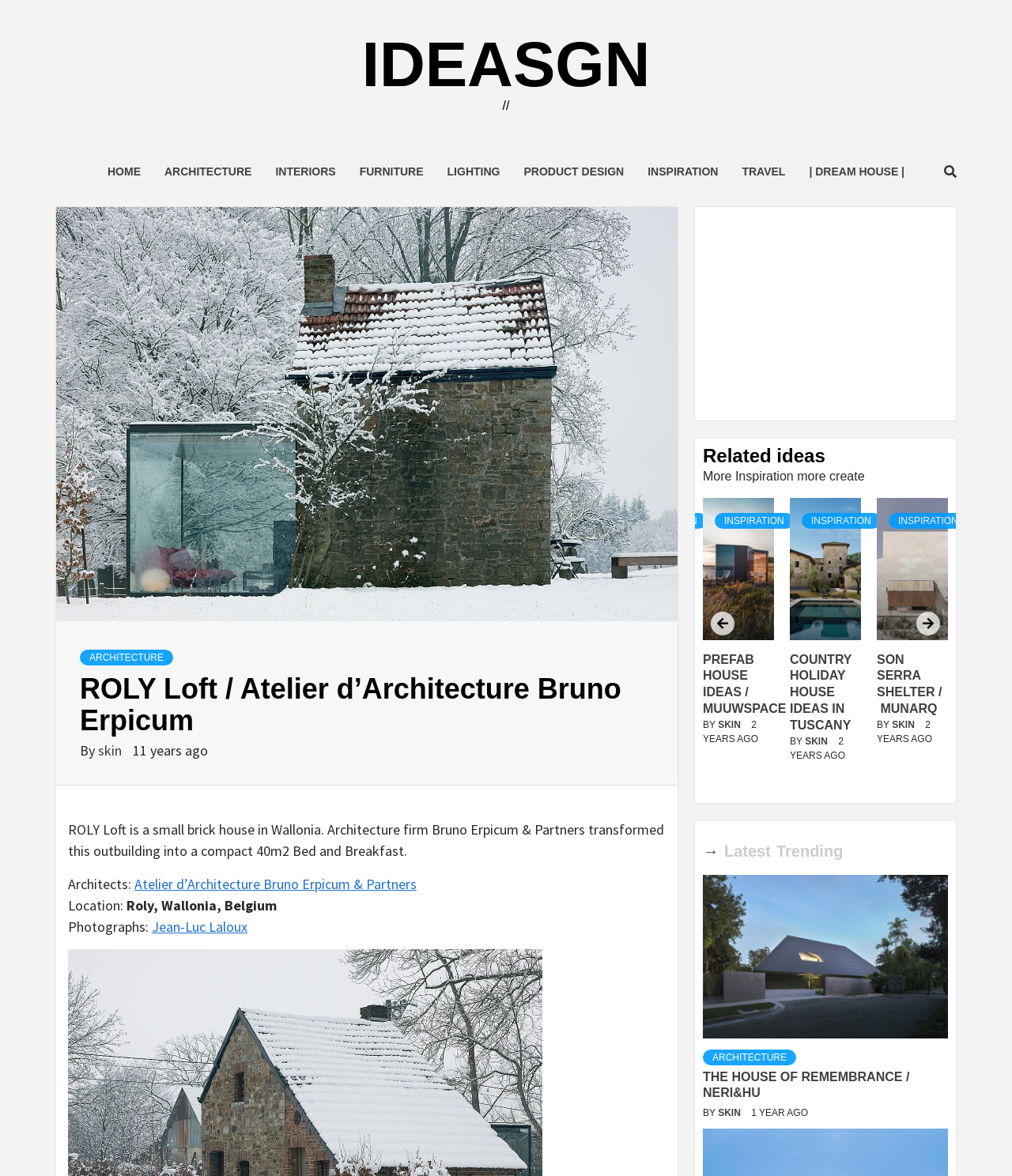Please give a succinct answer using a single word or phrase:
How many years ago was the ROLY Loft project?

11 years ago